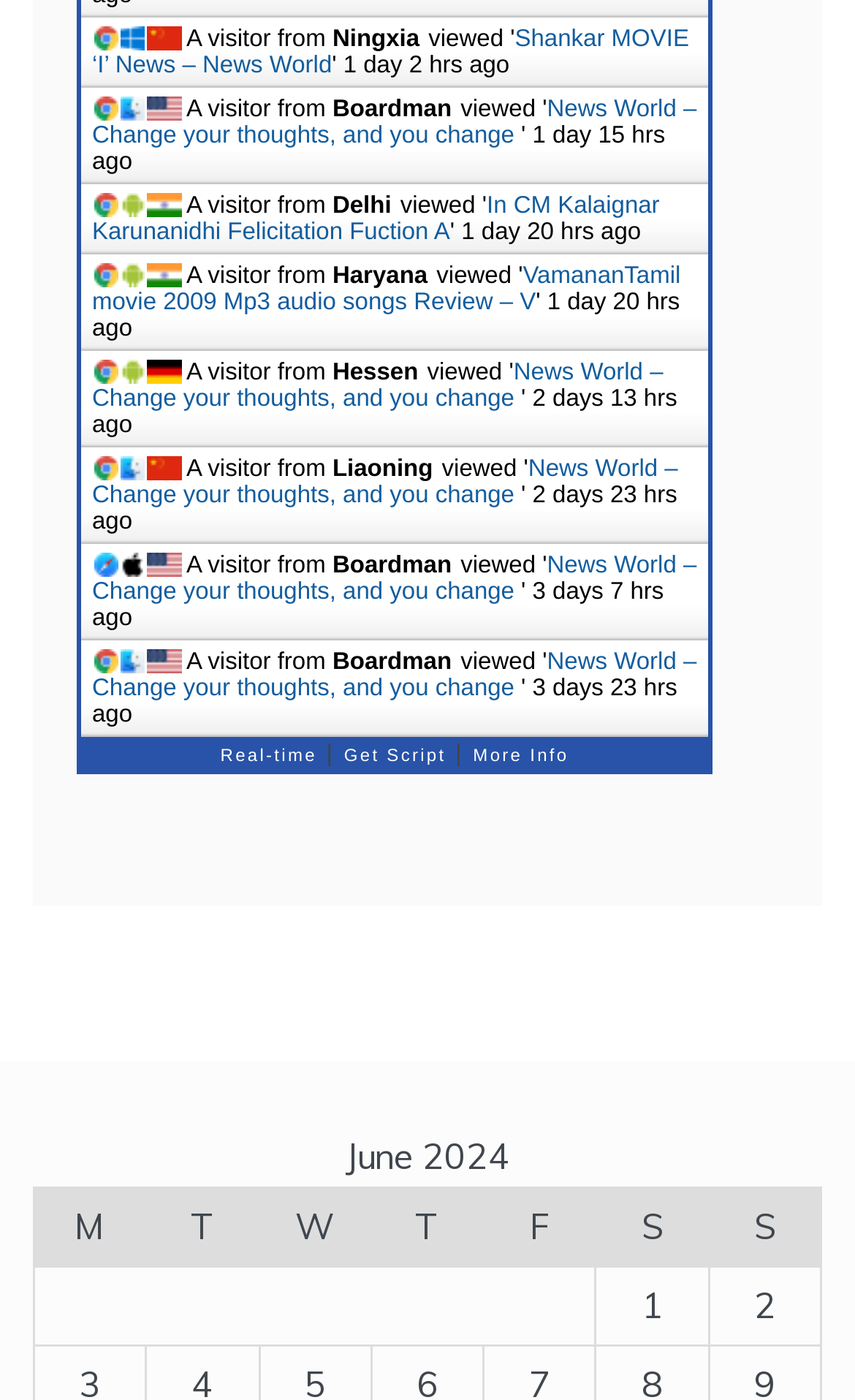Determine the bounding box coordinates of the clickable element to complete this instruction: "Click the link 'News World – Change your thoughts, and you change'". Provide the coordinates in the format of four float numbers between 0 and 1, [left, top, right, bottom].

[0.108, 0.069, 0.815, 0.106]